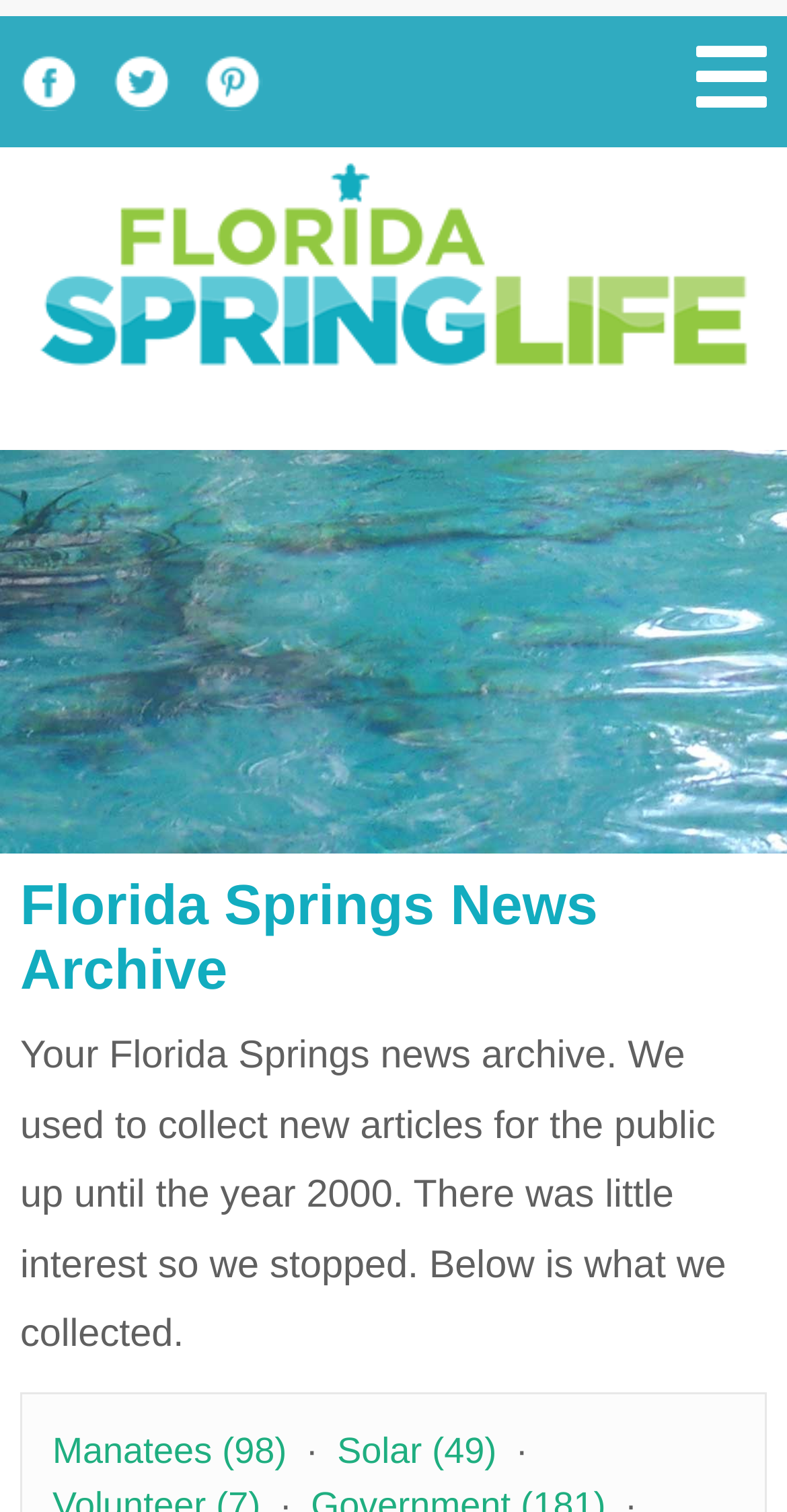Please give a succinct answer to the question in one word or phrase:
What is the name of the website or organization?

Florida Spring Life